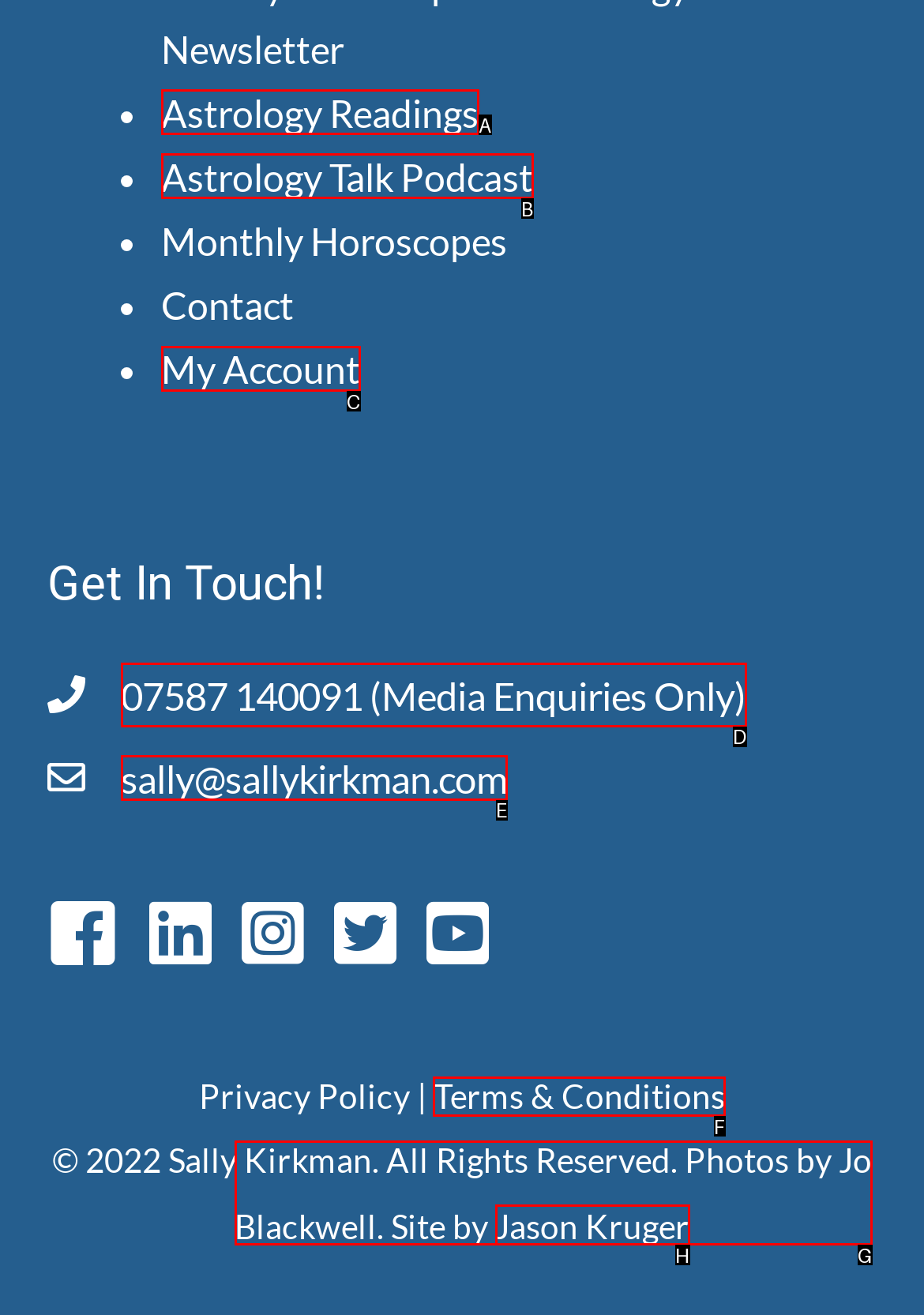Identify the letter of the UI element you need to select to accomplish the task: View Terms & Conditions.
Respond with the option's letter from the given choices directly.

F